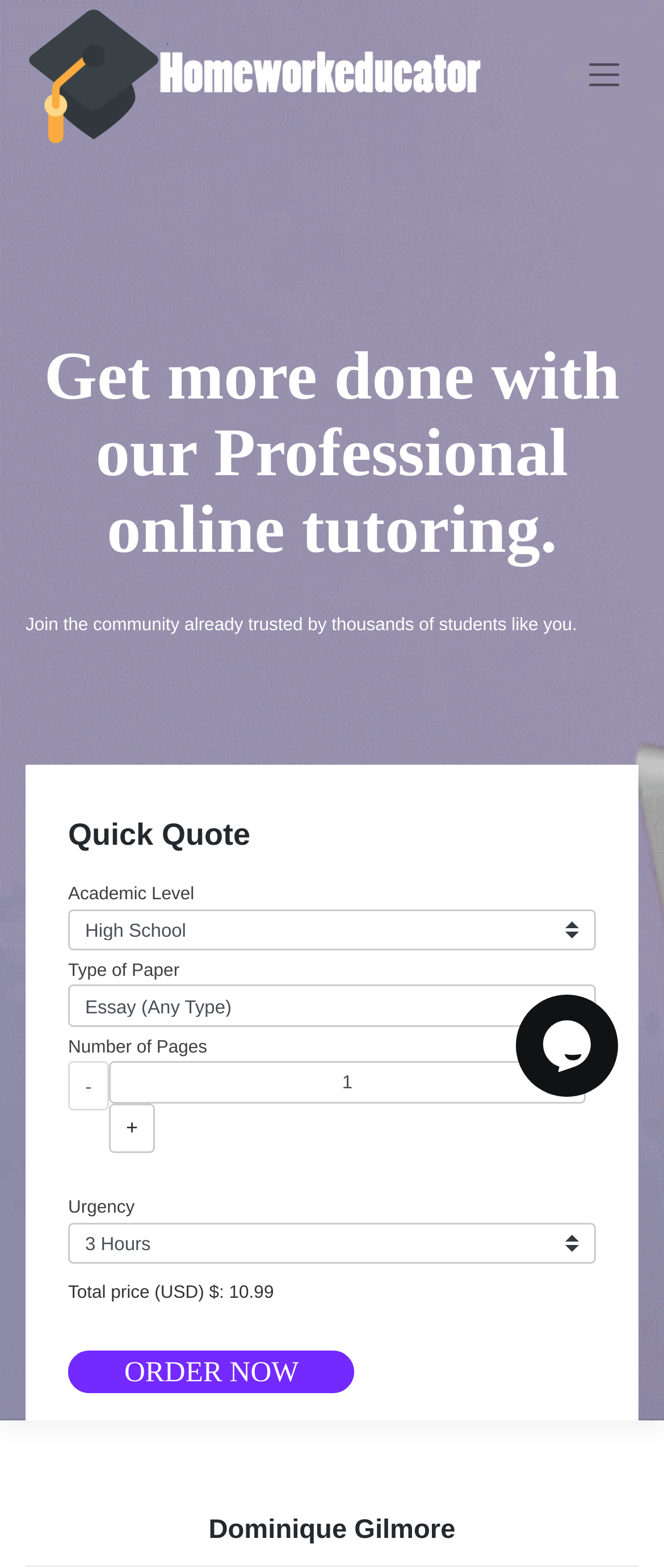Please provide a detailed answer to the question below based on the screenshot: 
What is the purpose of the 'ORDER NOW' button?

The 'ORDER NOW' button is likely used to place an order for the online tutoring services after filling out the 'Quick Quote' form.